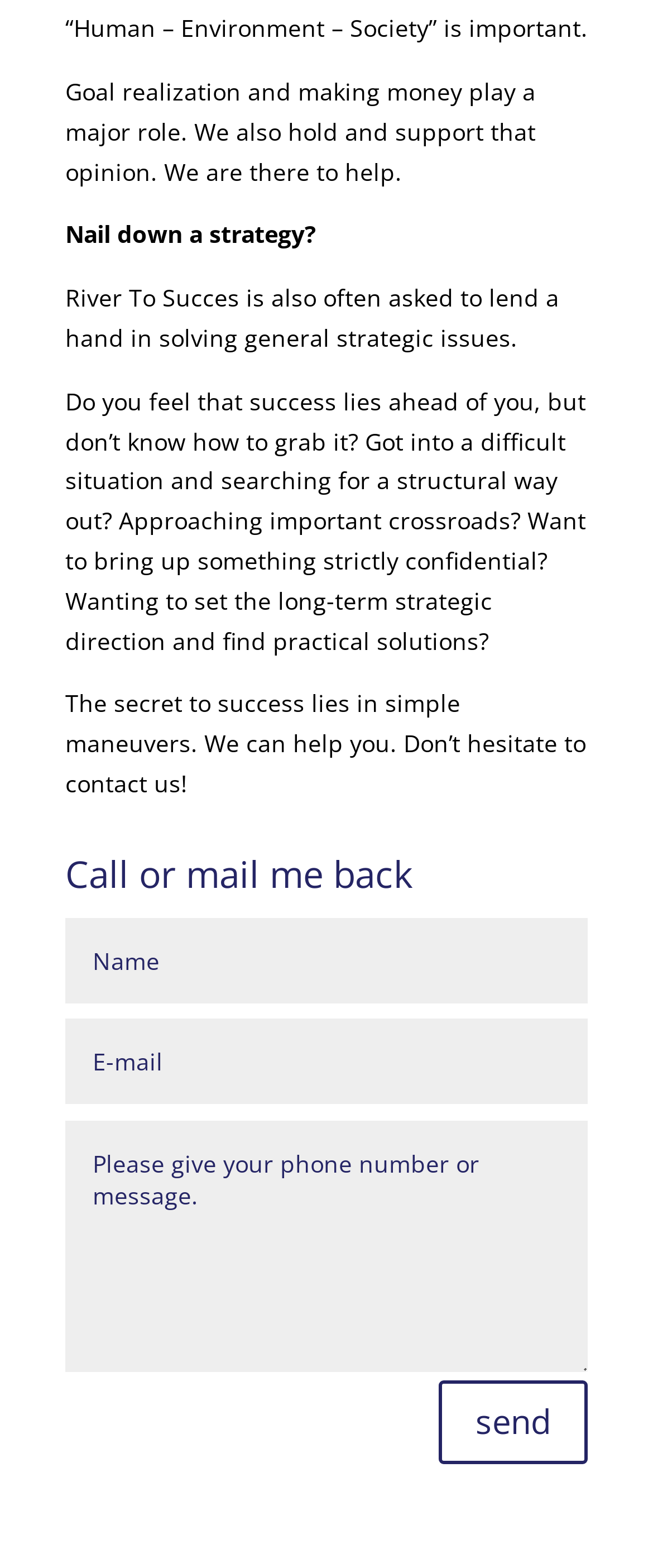Respond to the question with just a single word or phrase: 
How many textboxes are available for user input?

3